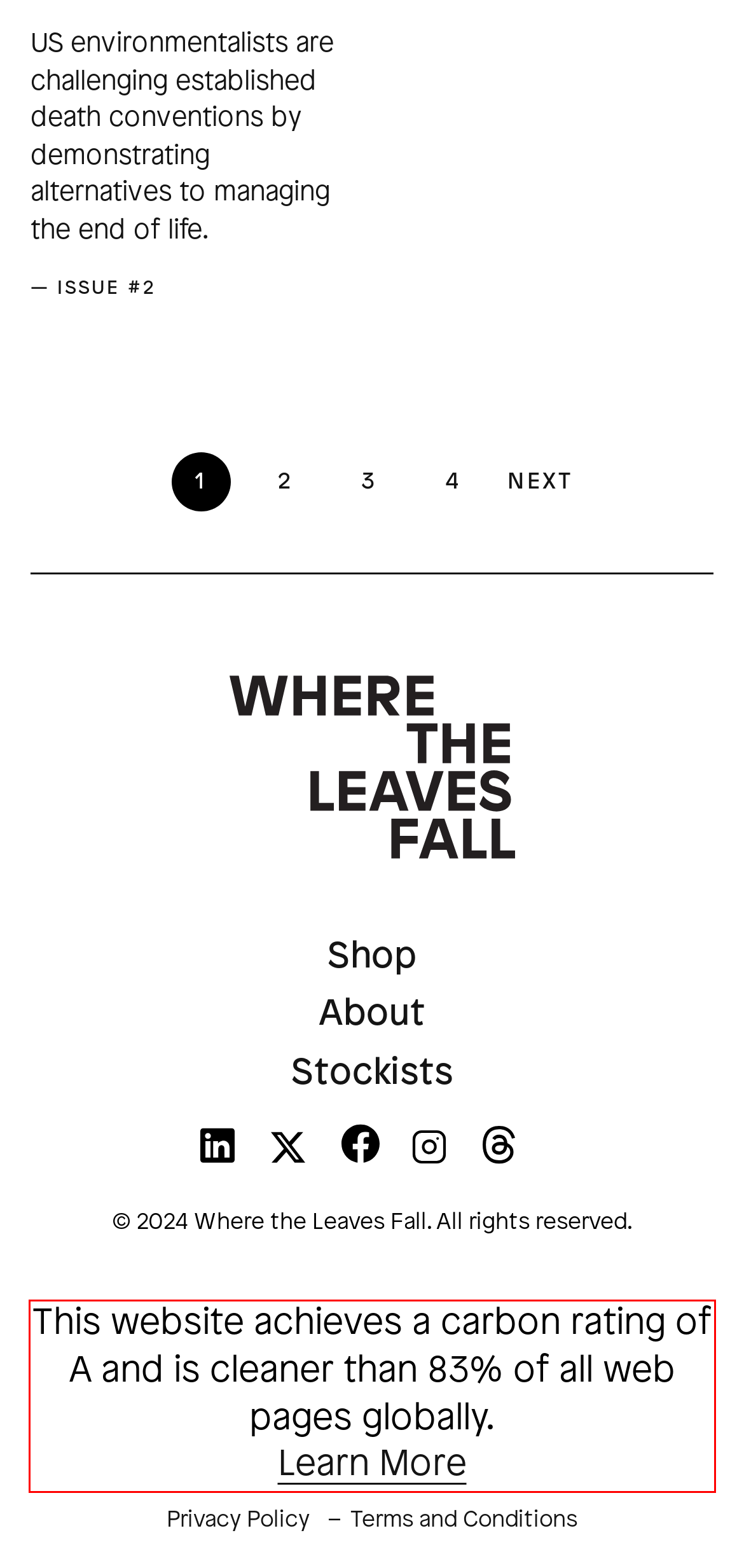Please take the screenshot of the webpage, find the red bounding box, and generate the text content that is within this red bounding box.

This website achieves a carbon rating of A and is cleaner than 83% of all web pages globally. Learn More